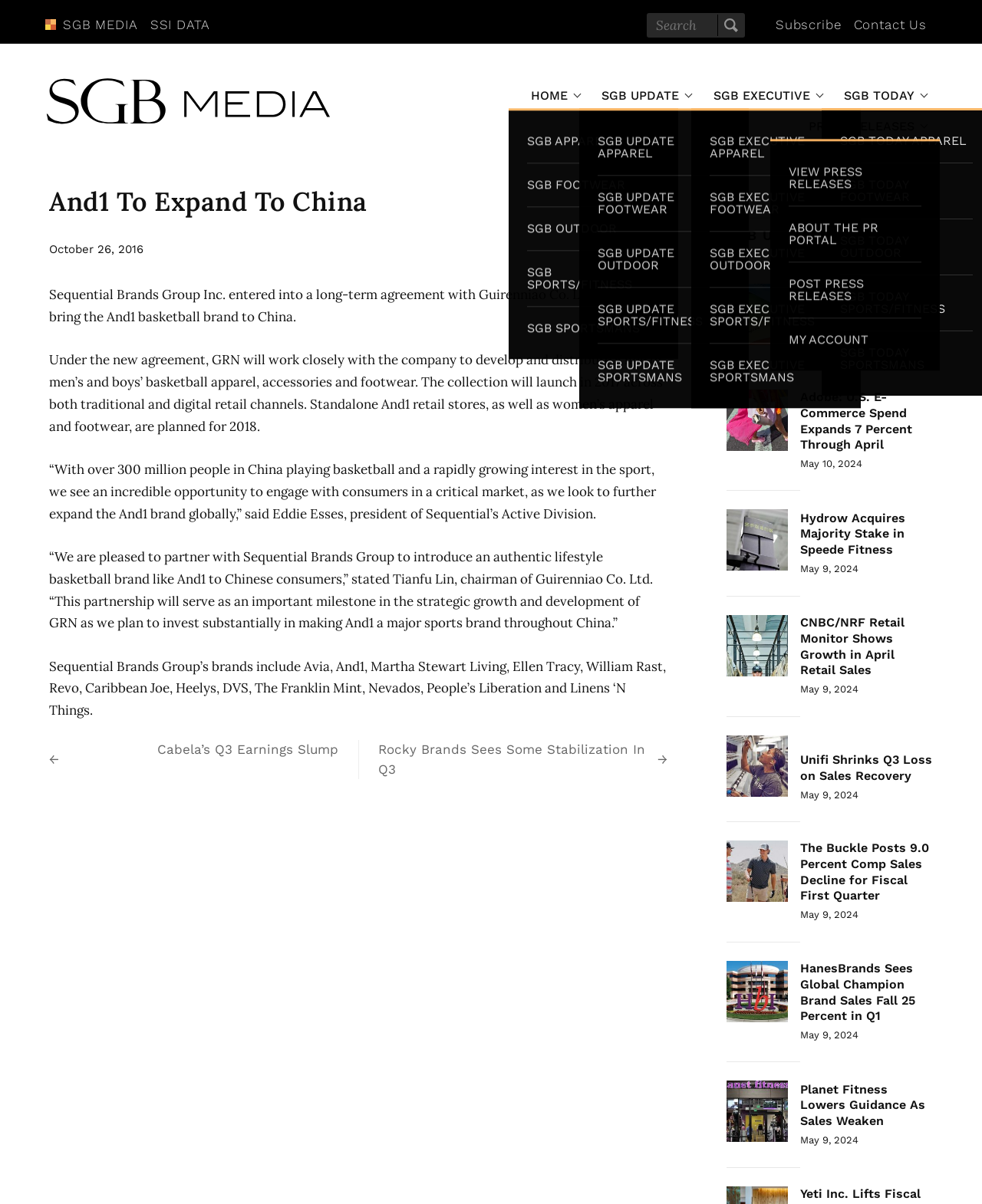Extract the primary heading text from the webpage.

And1 To Expand To China